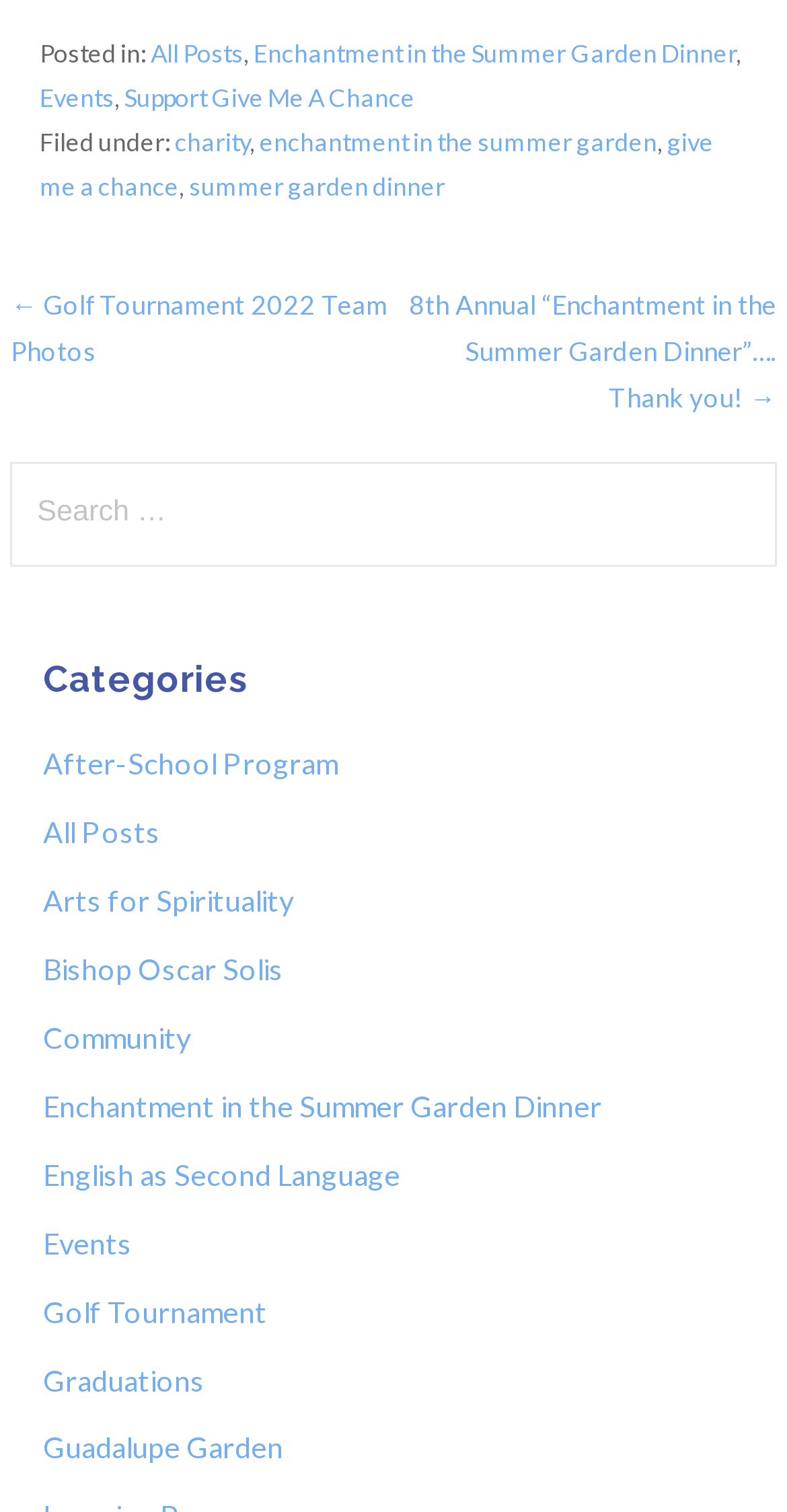Identify the bounding box coordinates of the region that needs to be clicked to carry out this instruction: "Search for something". Provide these coordinates as four float numbers ranging from 0 to 1, i.e., [left, top, right, bottom].

[0.014, 0.306, 0.986, 0.375]